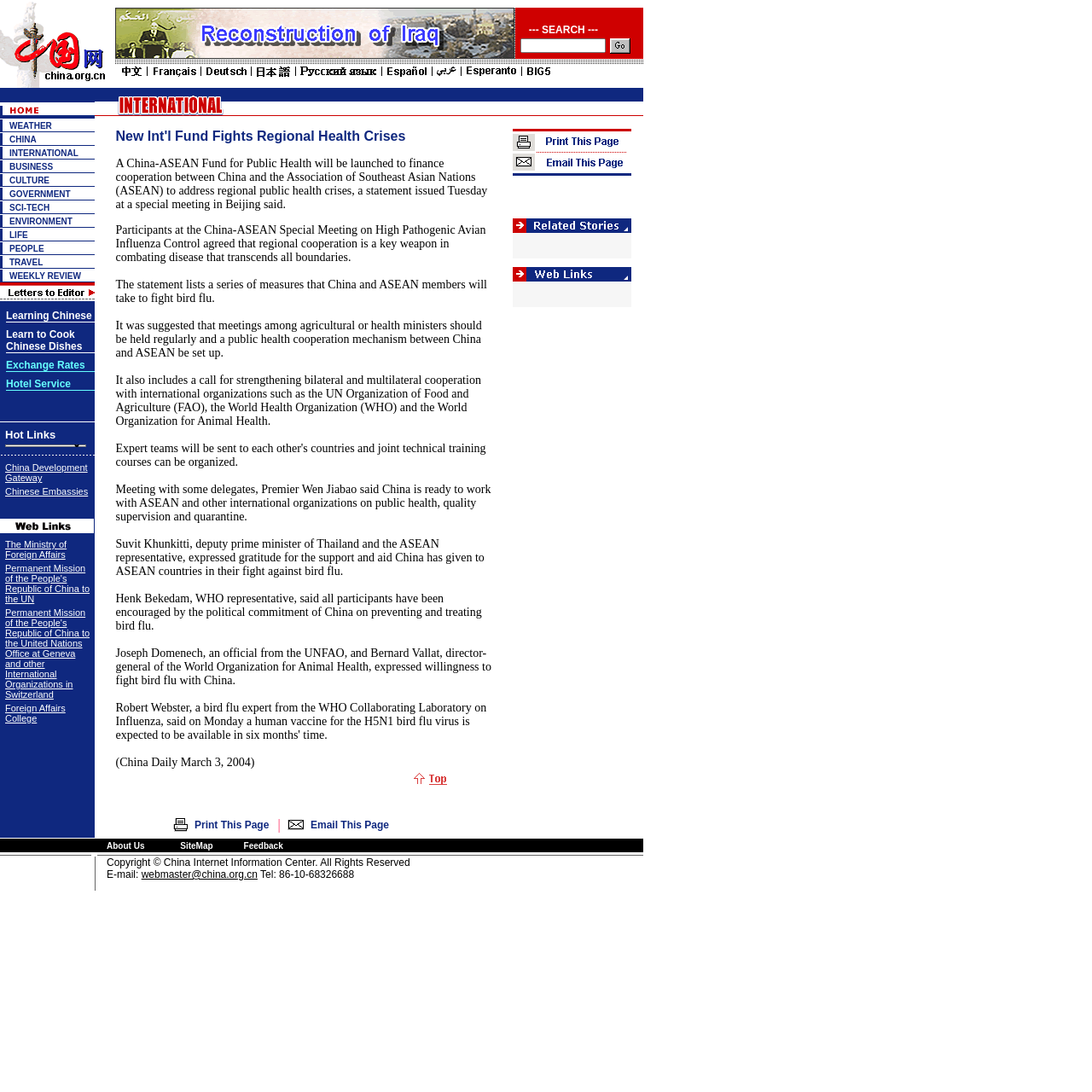Can you specify the bounding box coordinates of the area that needs to be clicked to fulfill the following instruction: "Click on the business link"?

[0.009, 0.148, 0.049, 0.157]